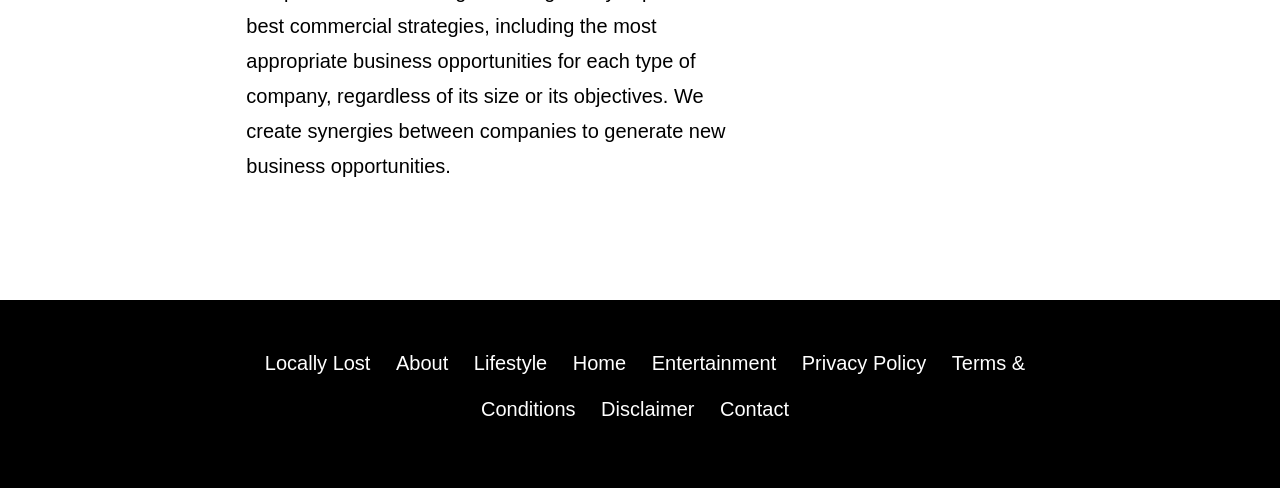What is the last link on the top row?
Carefully analyze the image and provide a detailed answer to the question.

By examining the bounding box coordinates, I determined that the top row of links ends with 'Entertainment', which has a y1 coordinate of 0.701 and a y2 coordinate of 0.787, indicating its vertical position.